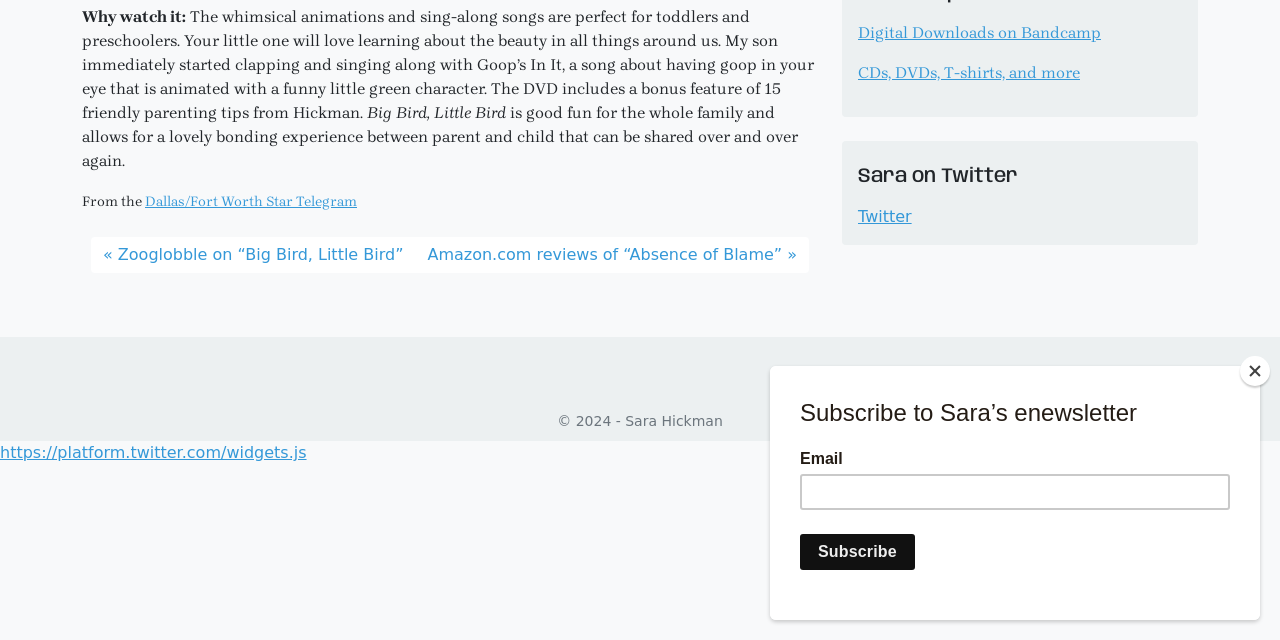Determine the bounding box coordinates (top-left x, top-left y, bottom-right x, bottom-right y) of the UI element described in the following text: Dallas/Fort Worth Star Telegram

[0.113, 0.302, 0.279, 0.328]